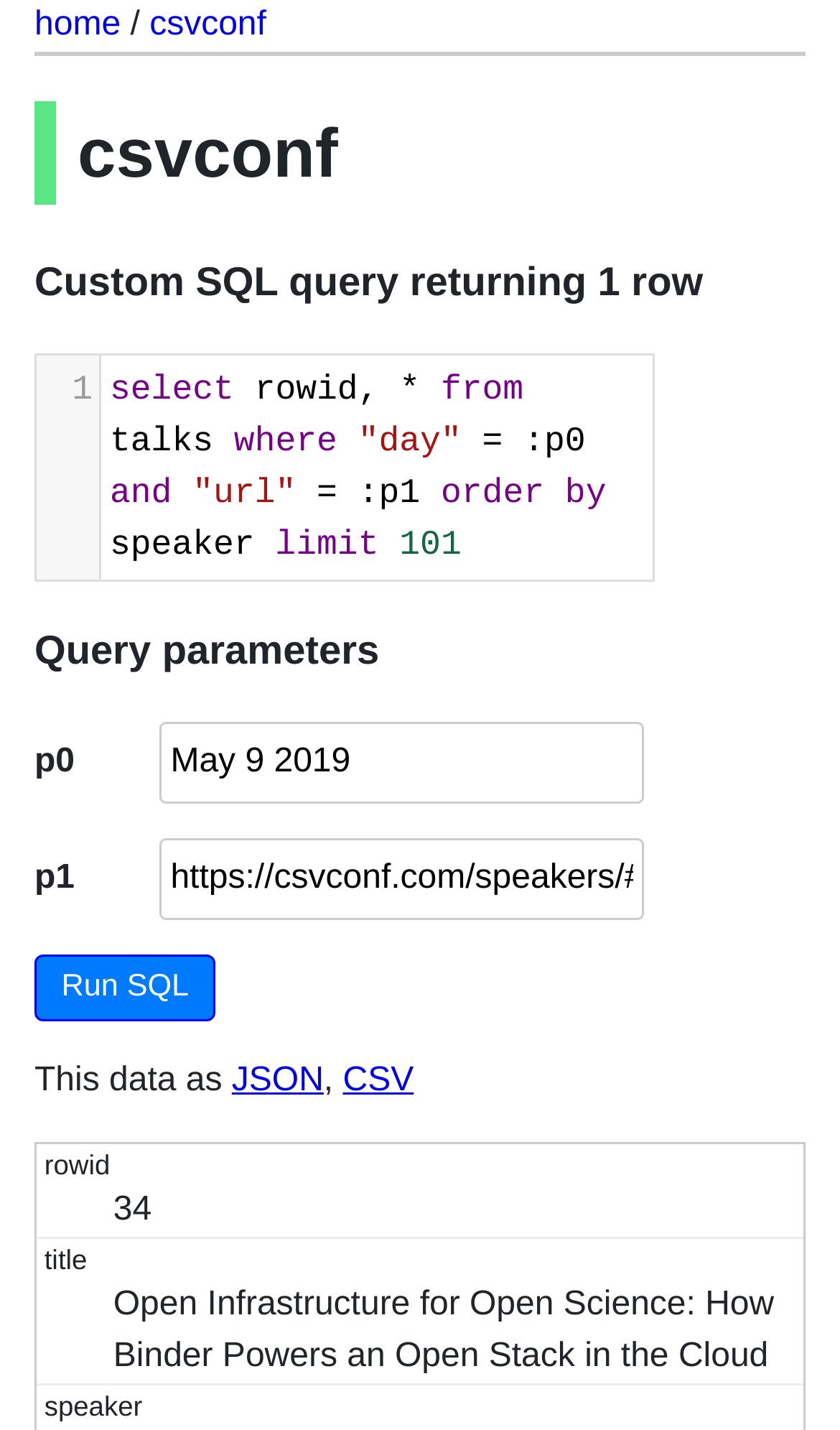Explain the webpage's layout and main content in detail.

The webpage appears to be a database query interface, specifically for a conference called "csvconf". At the top, there are three links: "home", a slash, and "csvconf". Below these links, there is a heading that reads "csvconf". 

Underneath the heading, there is another heading that states "Custom SQL query returning 1 row". This is followed by a SQL query that spans multiple lines, with keywords and identifiers such as "select", "rowid", "from", "talks", "where", "and", "order", "by", "speaker", and "limit" scattered throughout. 

Below the SQL query, there is a heading that reads "Query parameters". This section contains two input fields labeled "p0" and "p1", each with a corresponding text box. The "p0" text box has a default value of "May 9 2019". 

To the right of the input fields, there is a button labeled "Run SQL". Below the button, there is a line of text that reads "This data as" followed by links to download the data in JSON and CSV formats. 

Finally, there is a grid that displays the result of the SQL query, with two columns labeled "rowid" and "title". The grid contains one row with values "34" and "Open Infrastructure for Open Science: How Binder Powers an Open Stack in the Cloud", respectively.